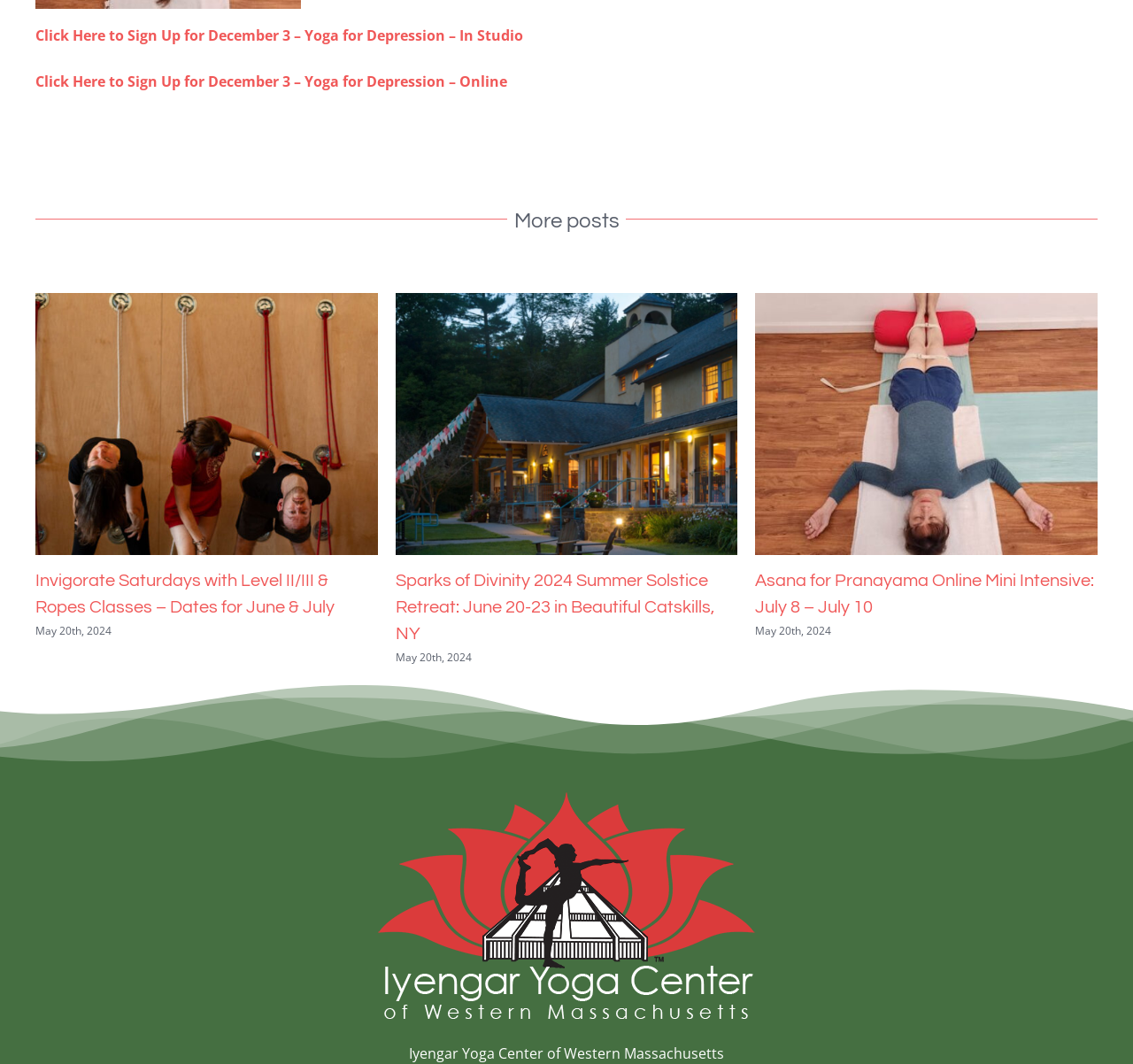Specify the bounding box coordinates of the area to click in order to execute this command: 'Sign up for Yoga for Depression – Online'. The coordinates should consist of four float numbers ranging from 0 to 1, and should be formatted as [left, top, right, bottom].

[0.031, 0.067, 0.448, 0.086]